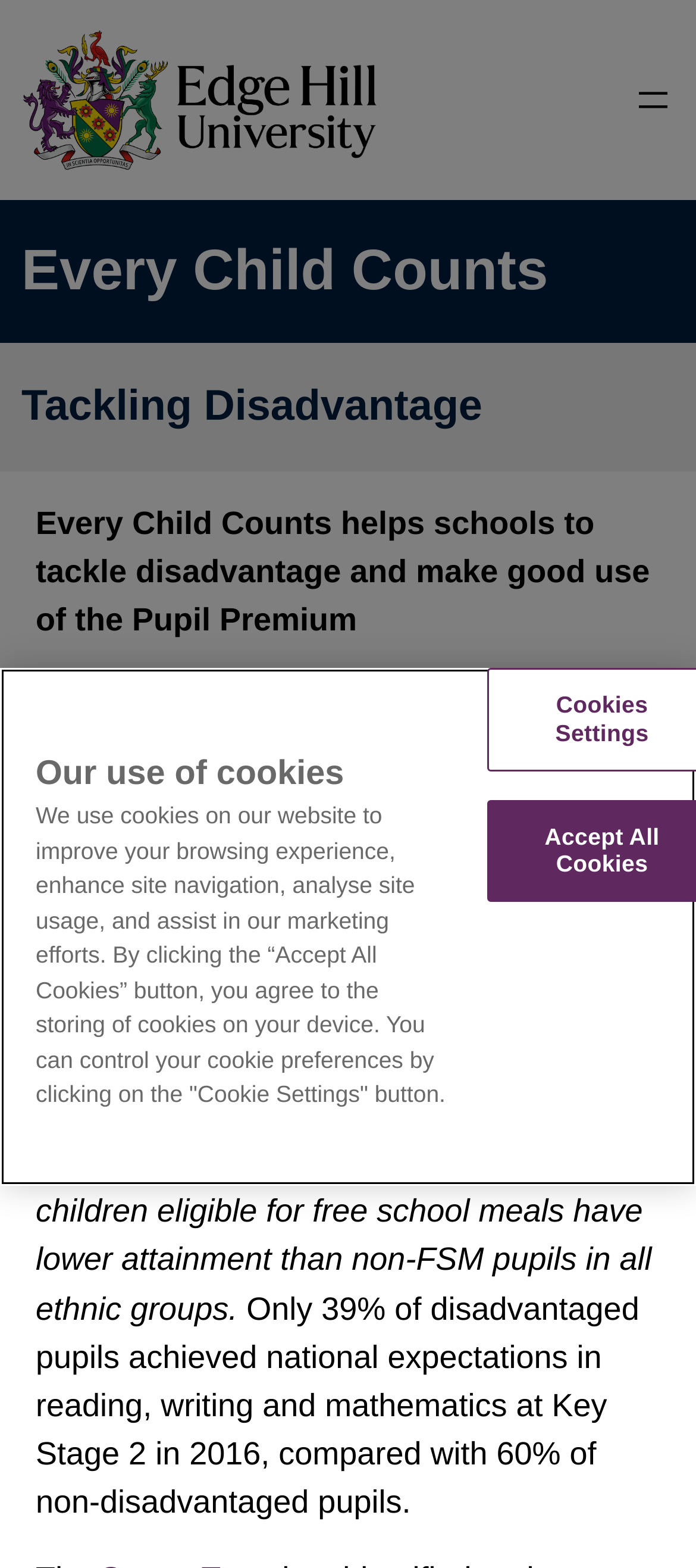Give the bounding box coordinates for the element described as: "Every Child Counts".

[0.031, 0.152, 0.788, 0.193]